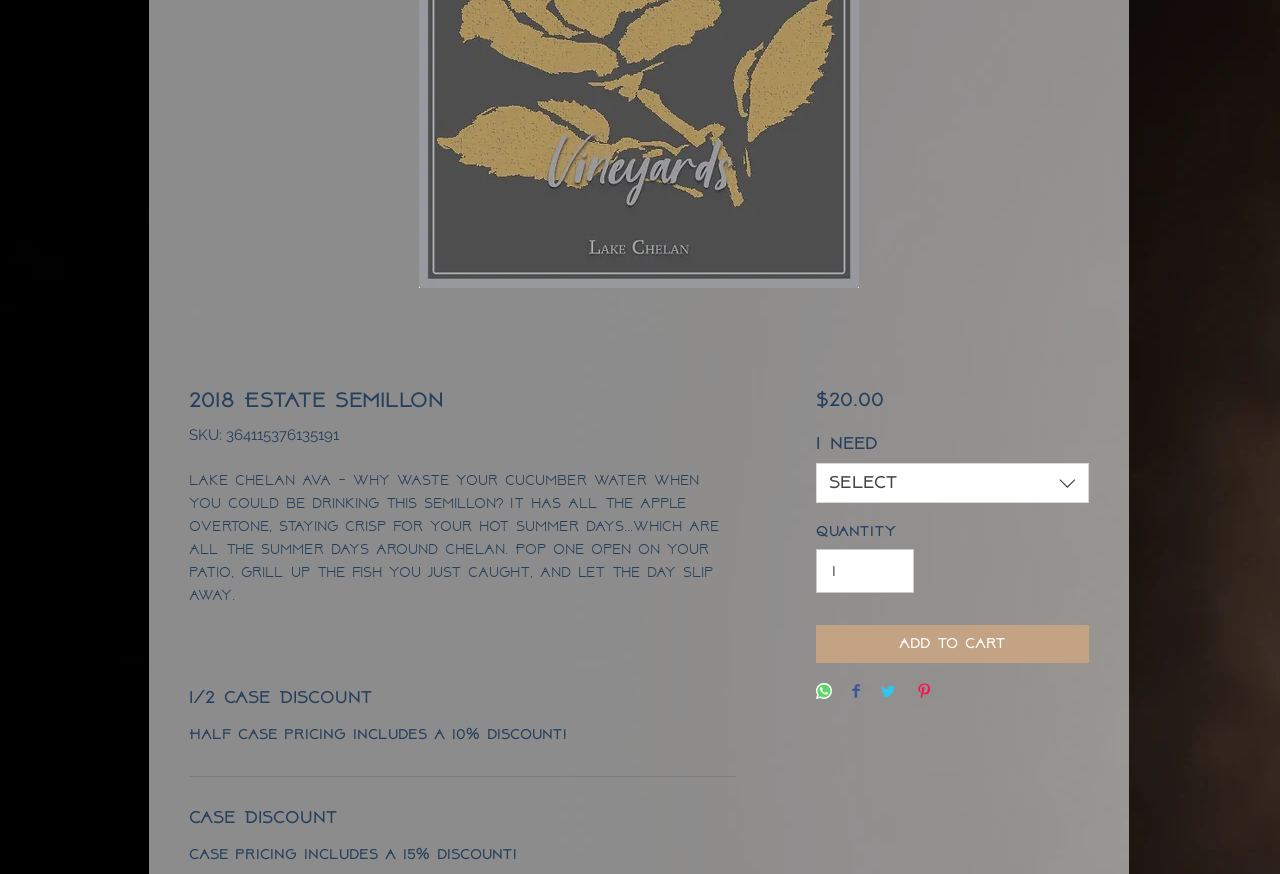Please determine the bounding box coordinates, formatted as (top-left x, top-left y, bottom-right x, bottom-right y), with all values as floating point numbers between 0 and 1. Identify the bounding box of the region described as: Select

[0.637, 0.53, 0.851, 0.576]